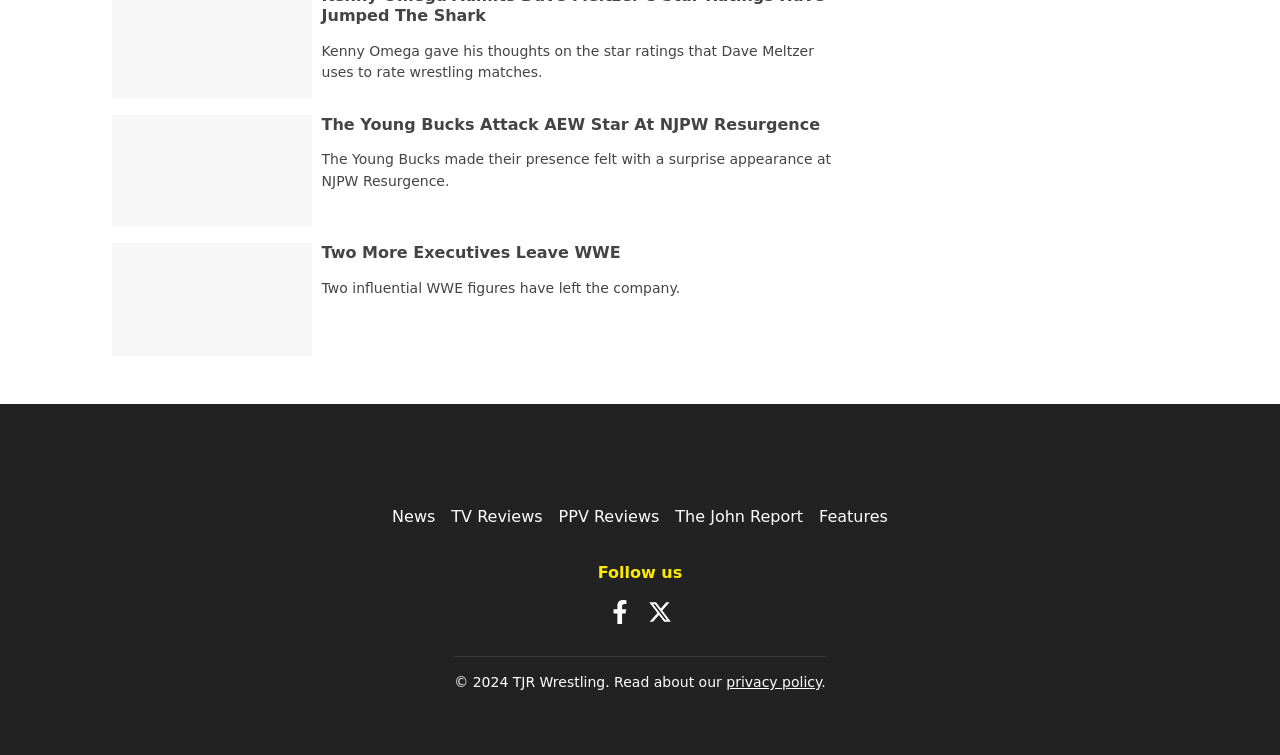Can you look at the image and give a comprehensive answer to the question:
What is the name of the column or section?

The name of the column or section is 'The John Report', as indicated by the link element with the text 'The John Report', which is one of the options in the navigation menu.